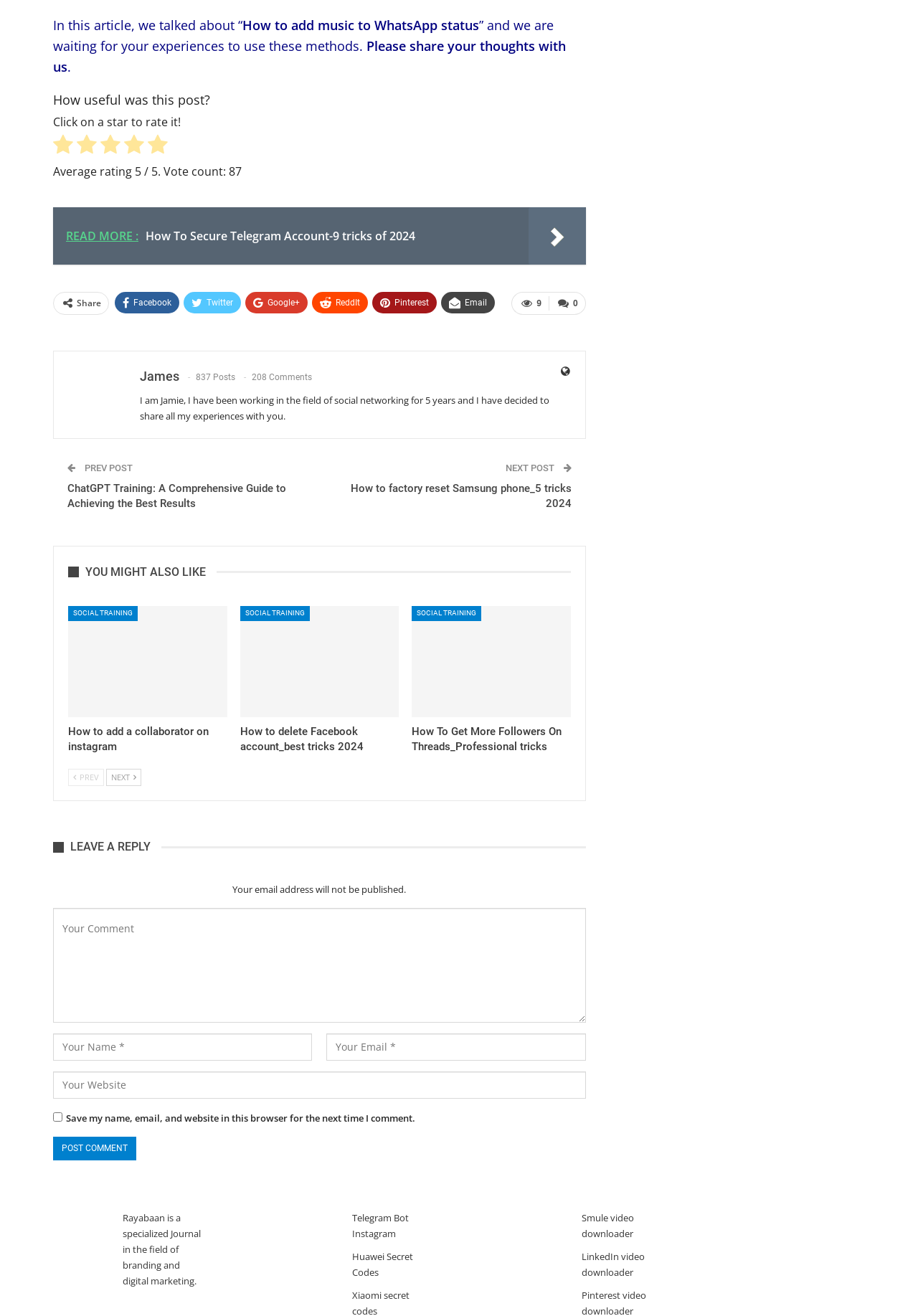What is the topic of the article?
Please provide a single word or phrase answer based on the image.

How to add music to WhatsApp status